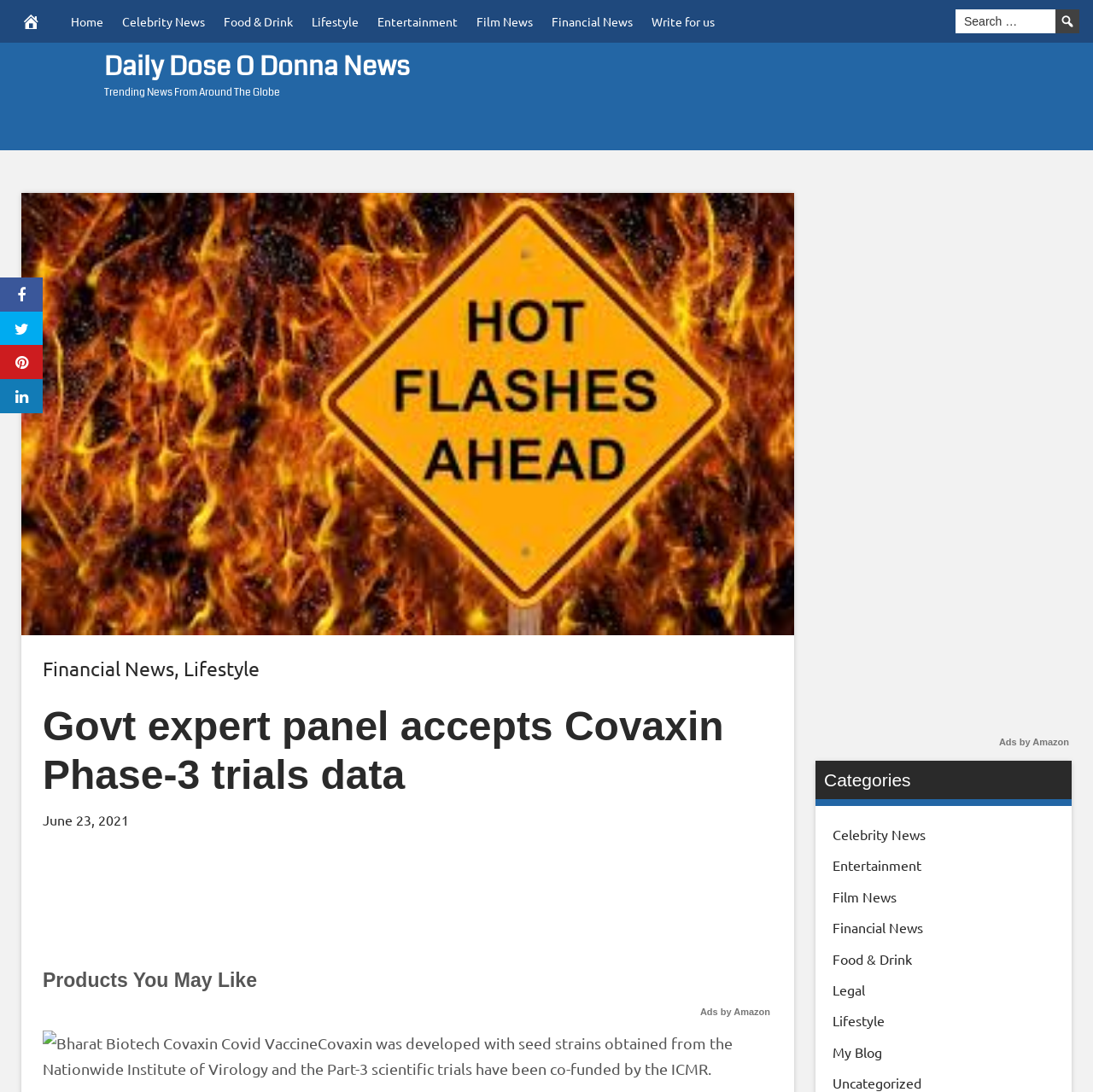Please identify the bounding box coordinates of the element's region that should be clicked to execute the following instruction: "Go to Home page". The bounding box coordinates must be four float numbers between 0 and 1, i.e., [left, top, right, bottom].

[0.056, 0.0, 0.103, 0.039]